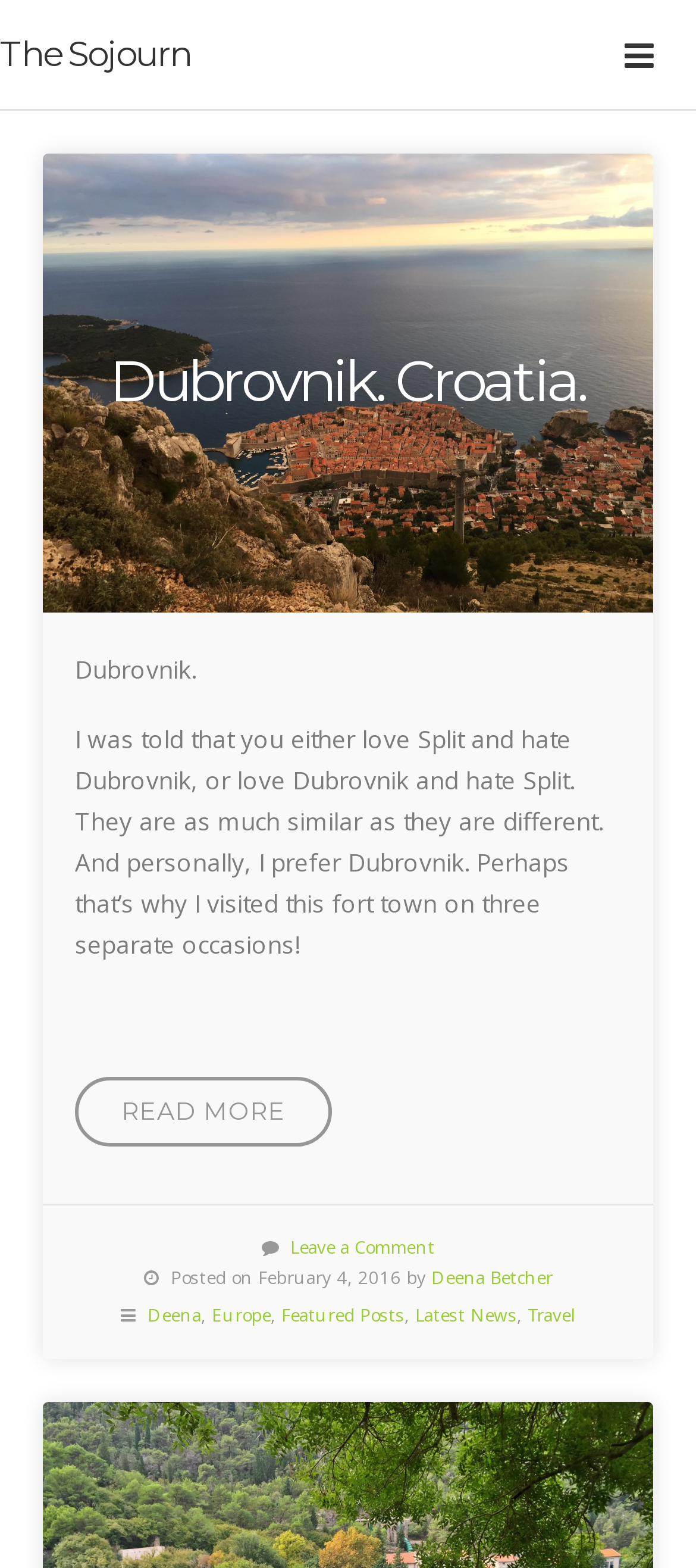Identify the bounding box coordinates of the region I need to click to complete this instruction: "Add to cart".

None